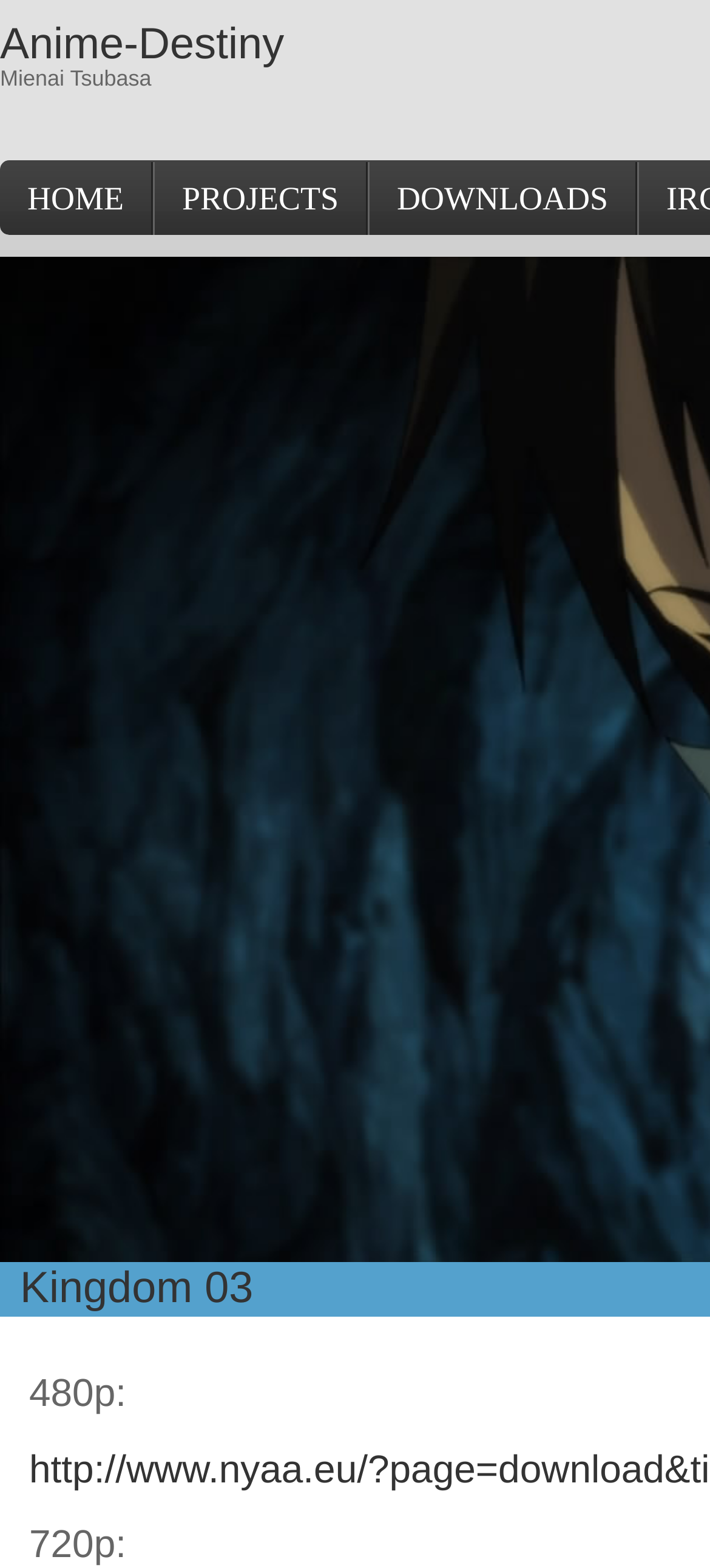How many navigation links are present at the top?
Provide a fully detailed and comprehensive answer to the question.

I can see that there are three navigation links present at the top of the webpage, 'HOME', 'PROJECTS', and 'DOWNLOADS', which suggests that there are three navigation links.